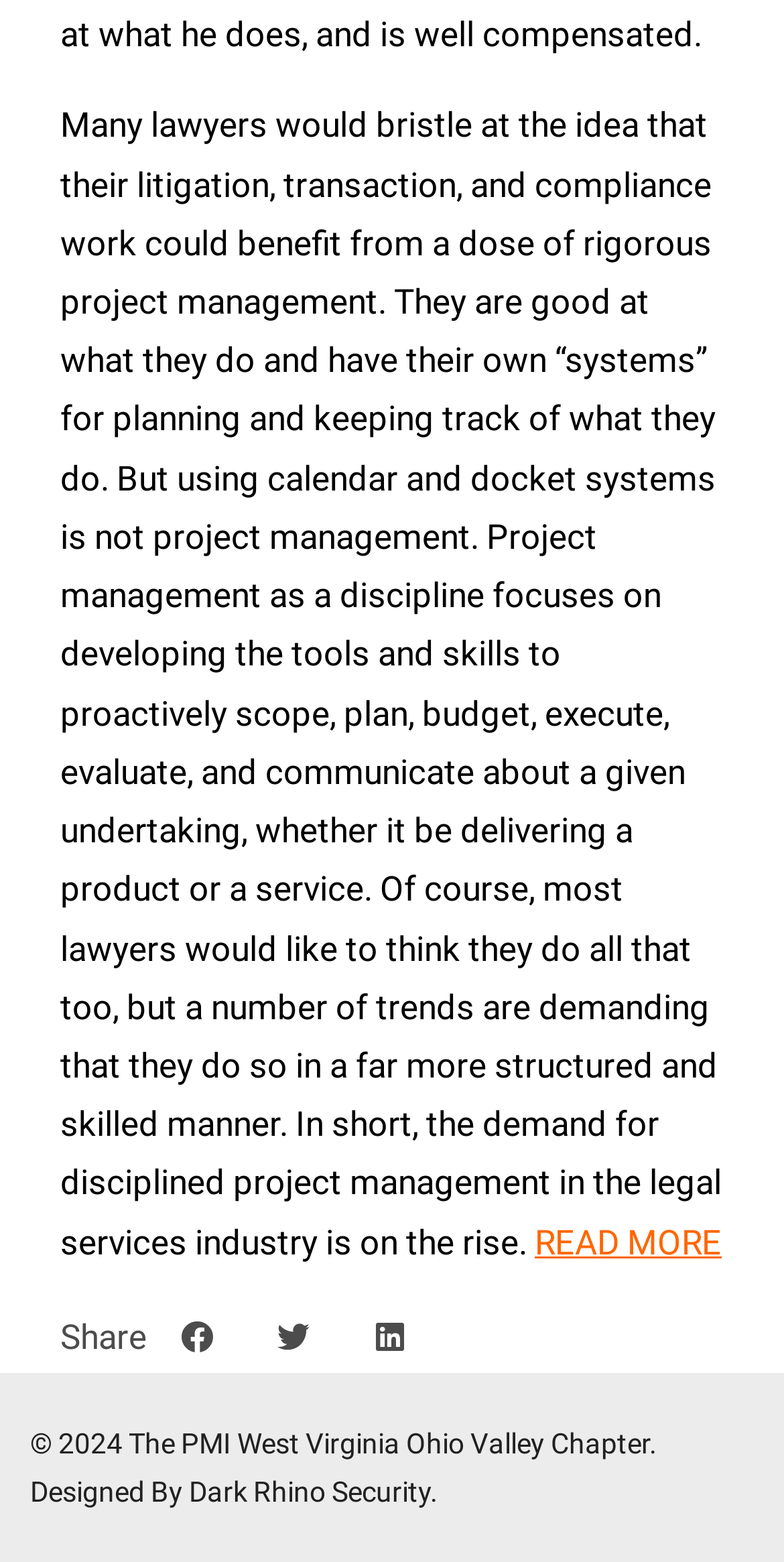What social media platforms can be used to share the content?
Craft a detailed and extensive response to the question.

The webpage provides links to share the content on three social media platforms: Facebook, Twitter, and LinkedIn, allowing users to easily share the information with their networks.